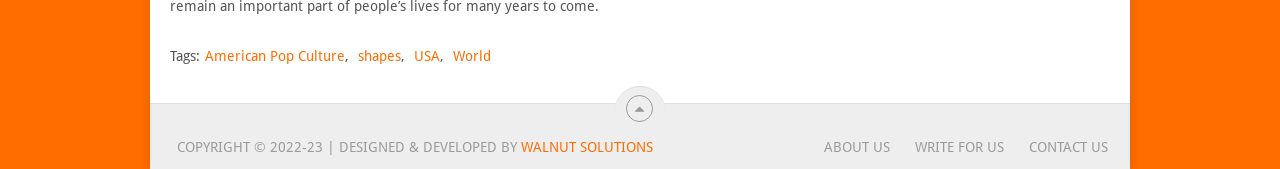How many links are there in the footer section?
Please give a detailed and elaborate explanation in response to the question.

There are 4 links in the footer section, namely 'ABOUT US', 'WRITE FOR US', 'CONTACT US', and the Walnut Solutions link, which are located at the bottom of the webpage, indicated by their bounding box coordinates.